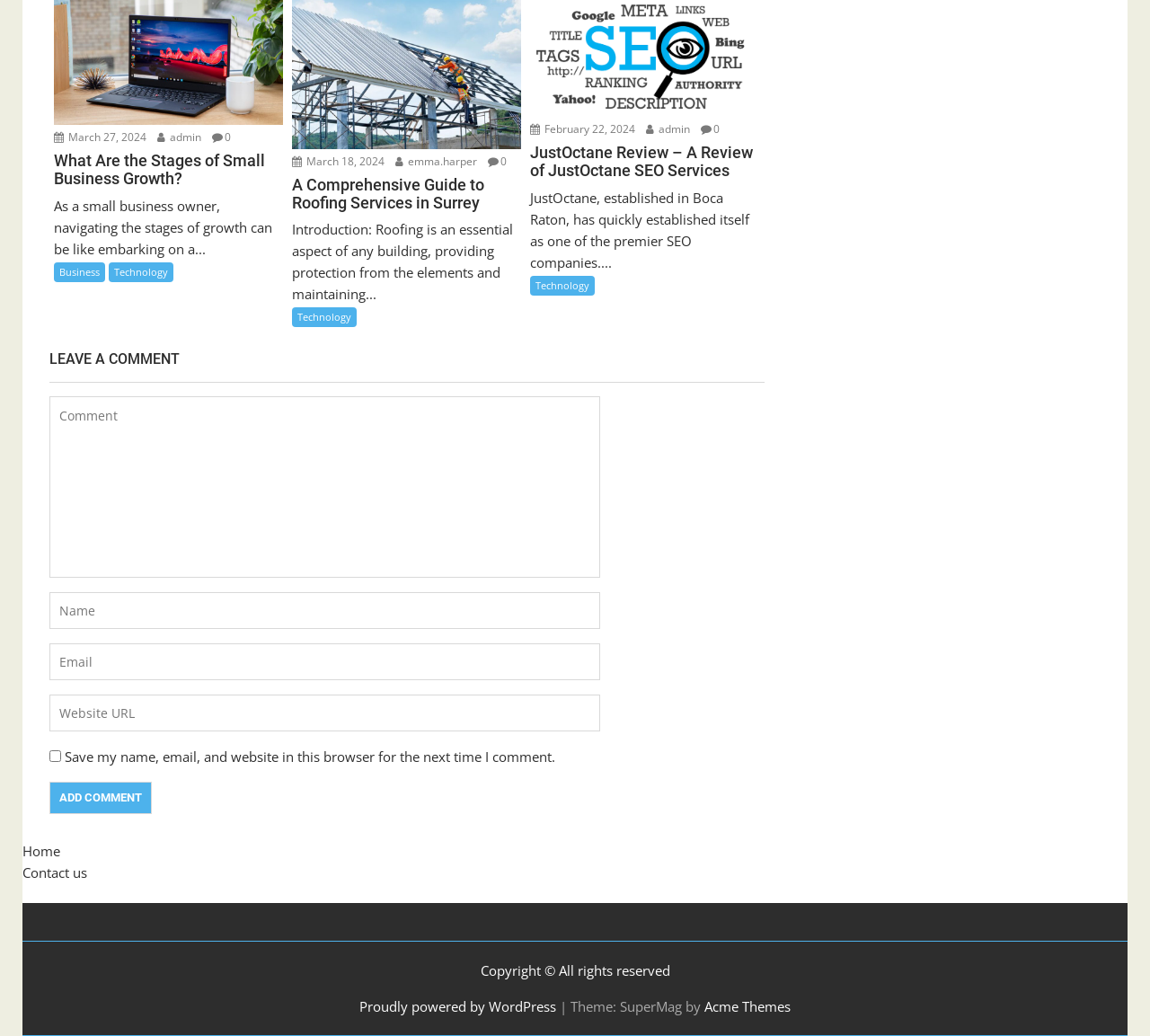Identify the bounding box coordinates of the area that should be clicked in order to complete the given instruction: "Click on the 'Home' link". The bounding box coordinates should be four float numbers between 0 and 1, i.e., [left, top, right, bottom].

[0.02, 0.812, 0.052, 0.83]